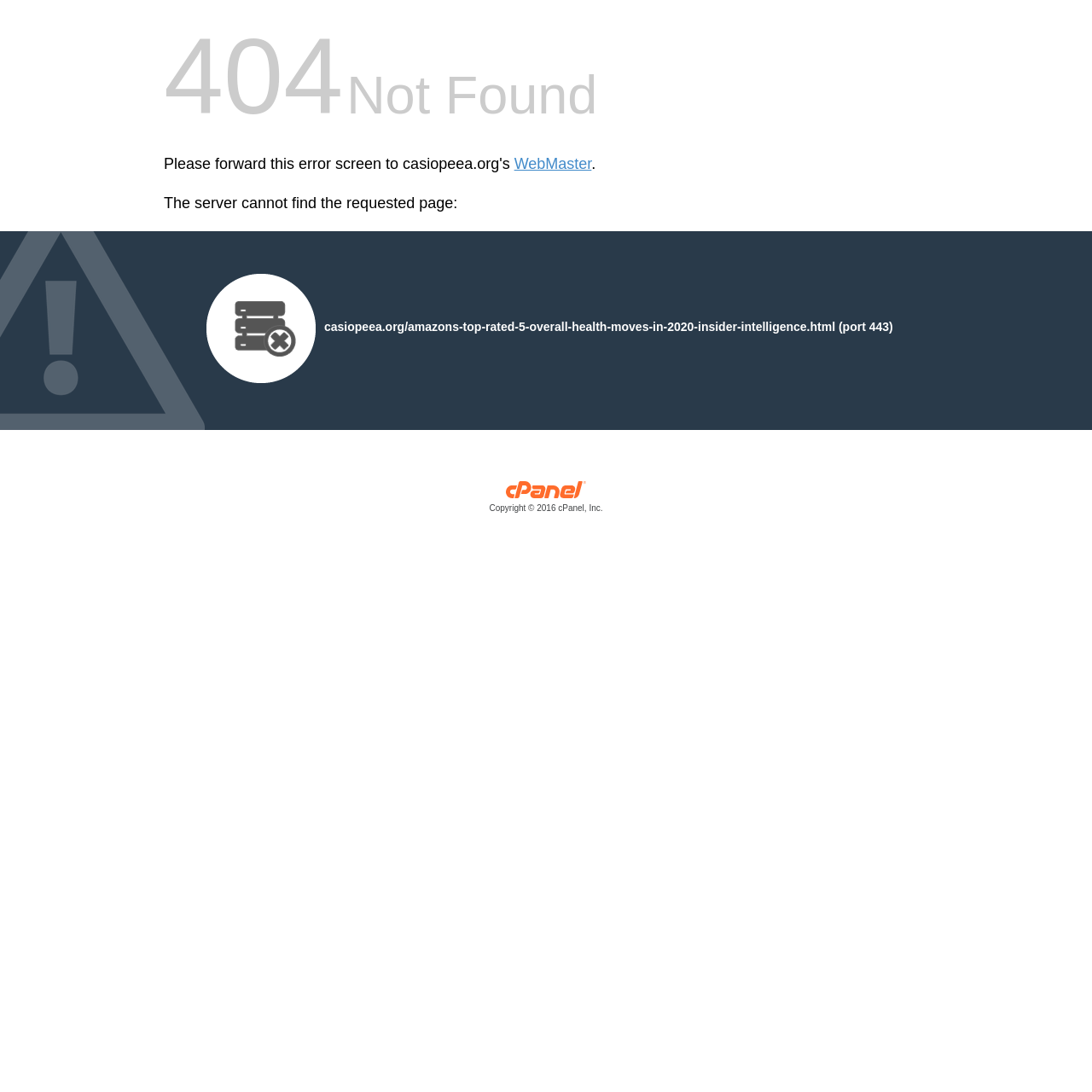What is the error message displayed on the webpage?
Refer to the image and provide a detailed answer to the question.

The error message is displayed as a static text at the top of the webpage, indicating that the server cannot find the requested page.